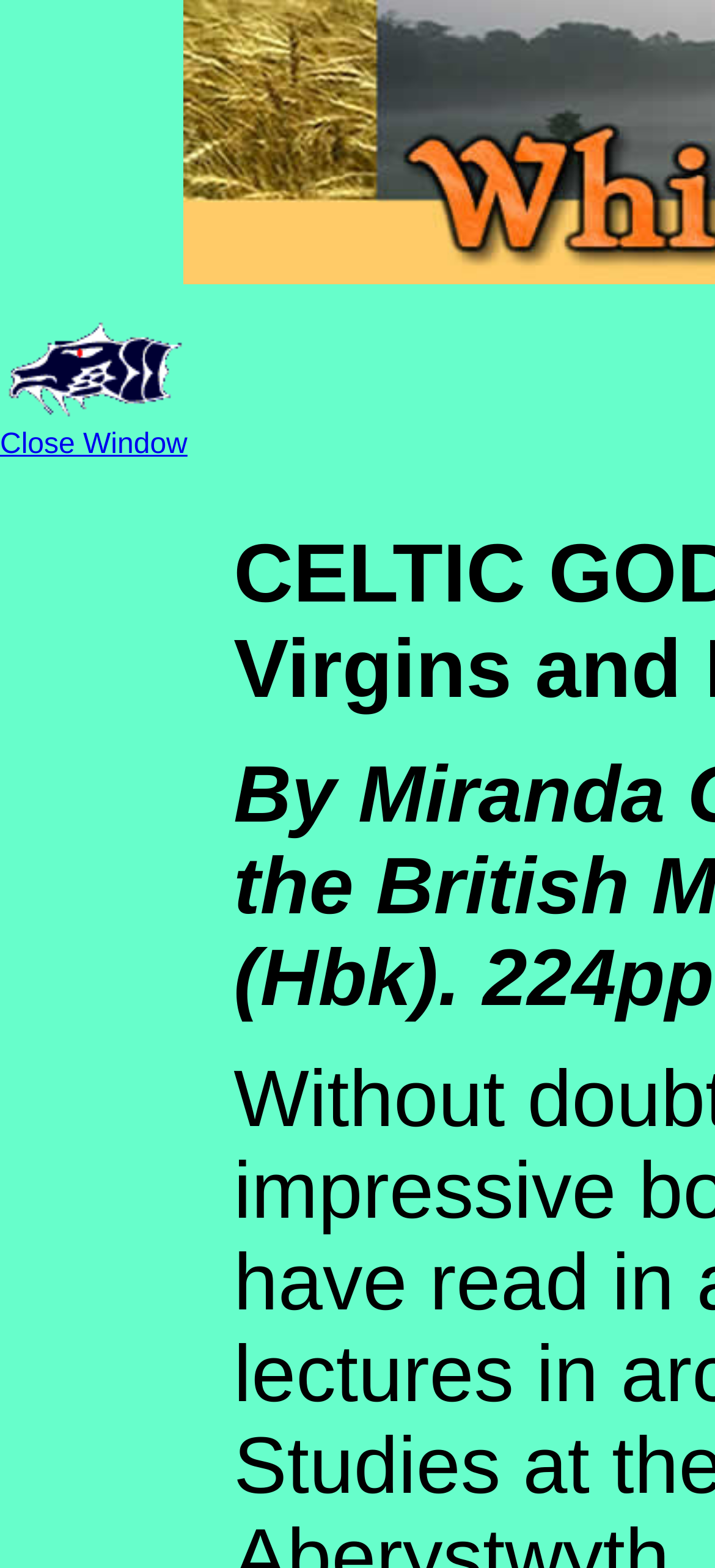Show the bounding box coordinates for the HTML element as described: "Close Window".

[0.0, 0.274, 0.262, 0.294]